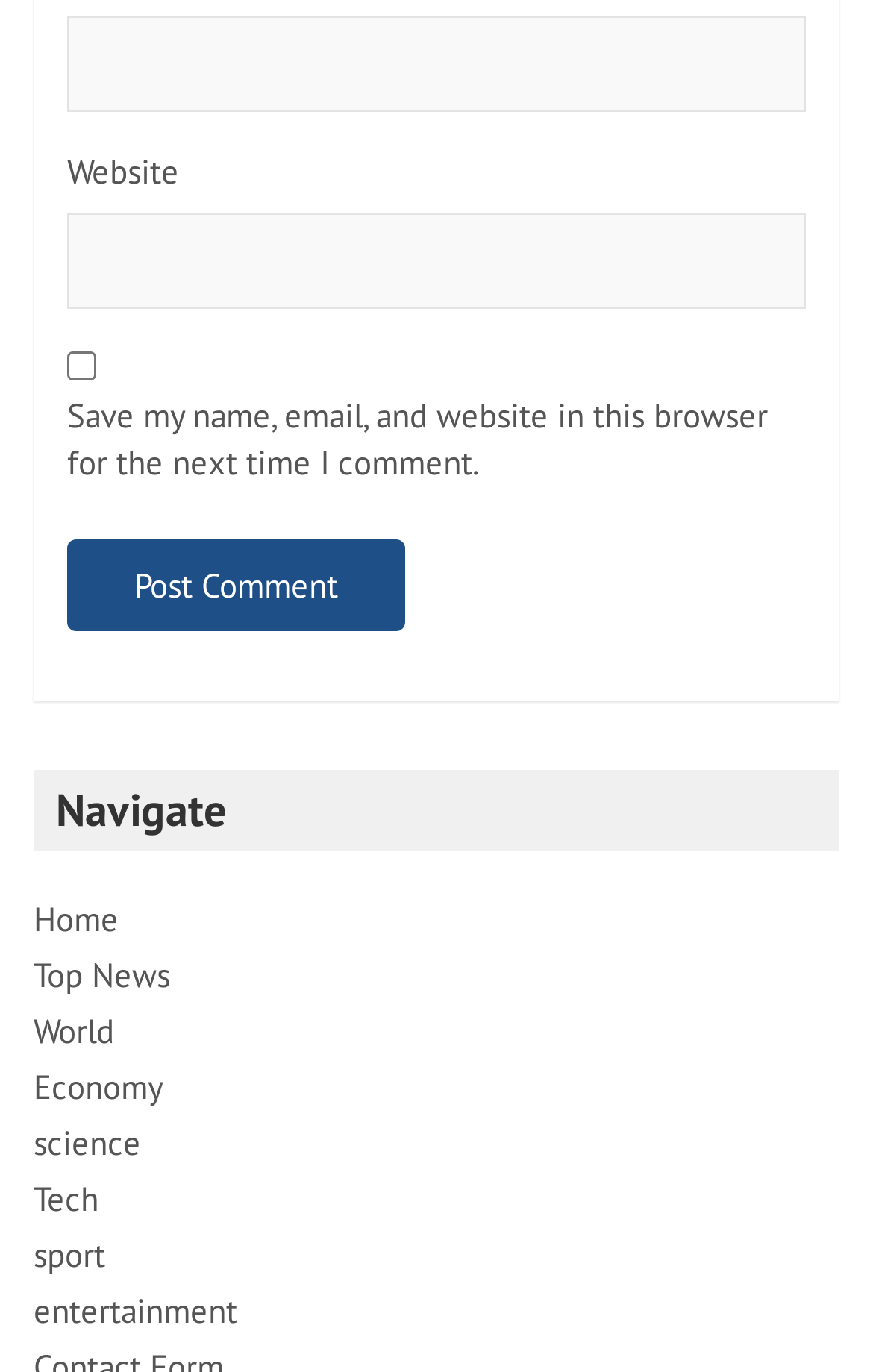Determine the bounding box coordinates for the area that should be clicked to carry out the following instruction: "Save login information".

[0.077, 0.256, 0.11, 0.277]